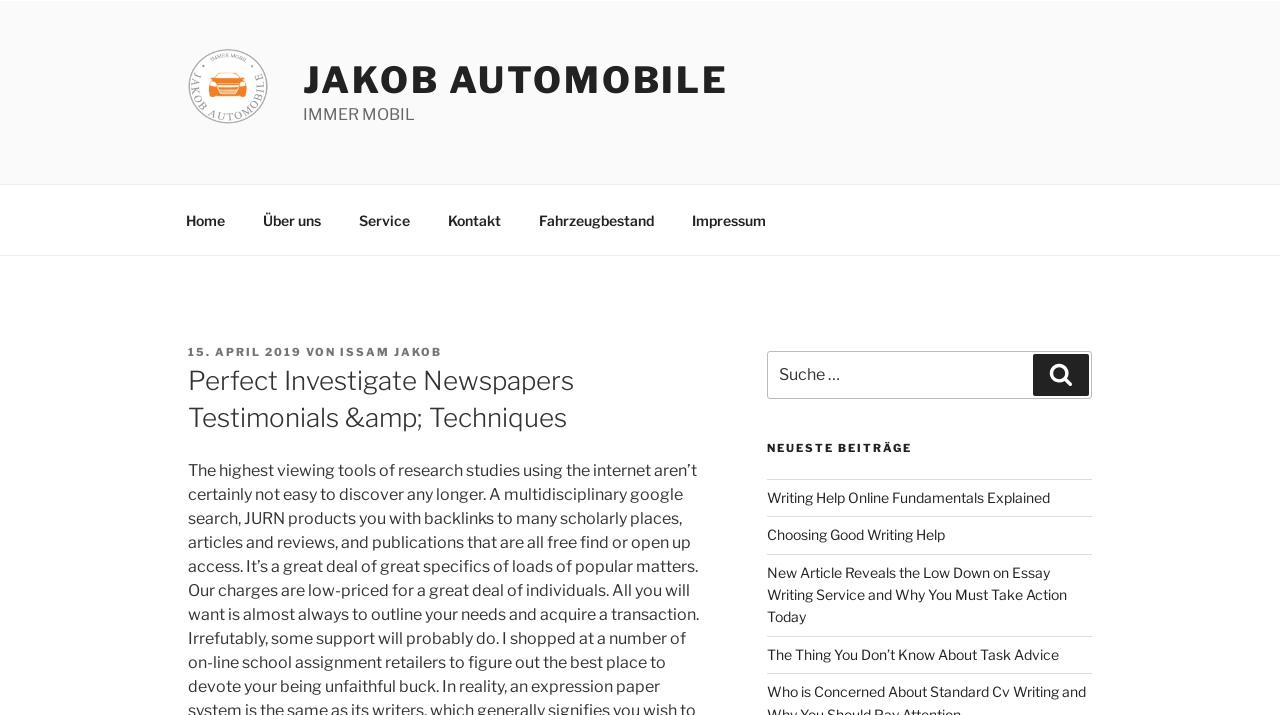Please find the bounding box for the UI element described by: "Choosing Good Writing Help".

[0.599, 0.736, 0.738, 0.76]